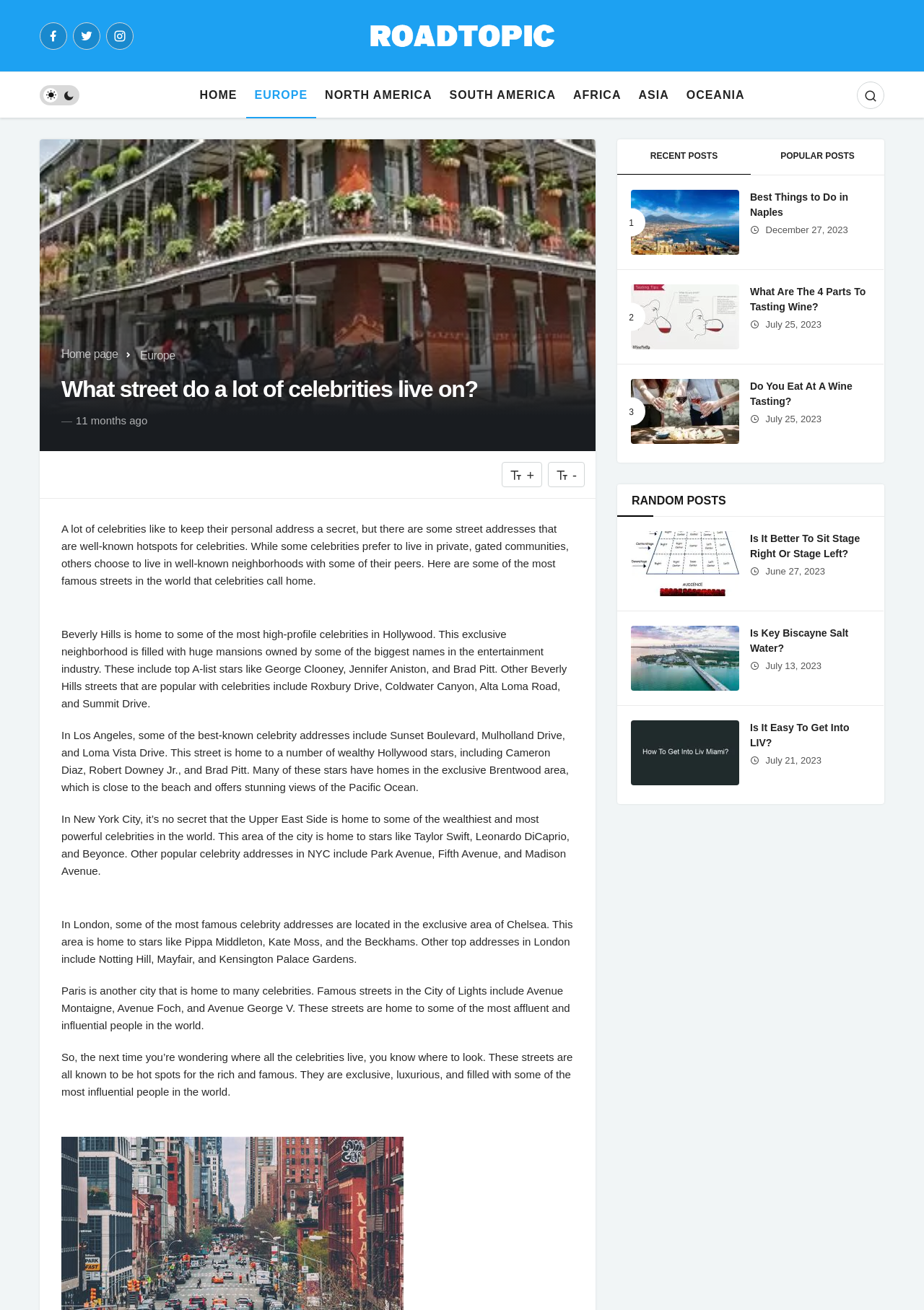Please locate the clickable area by providing the bounding box coordinates to follow this instruction: "View September 2022".

None